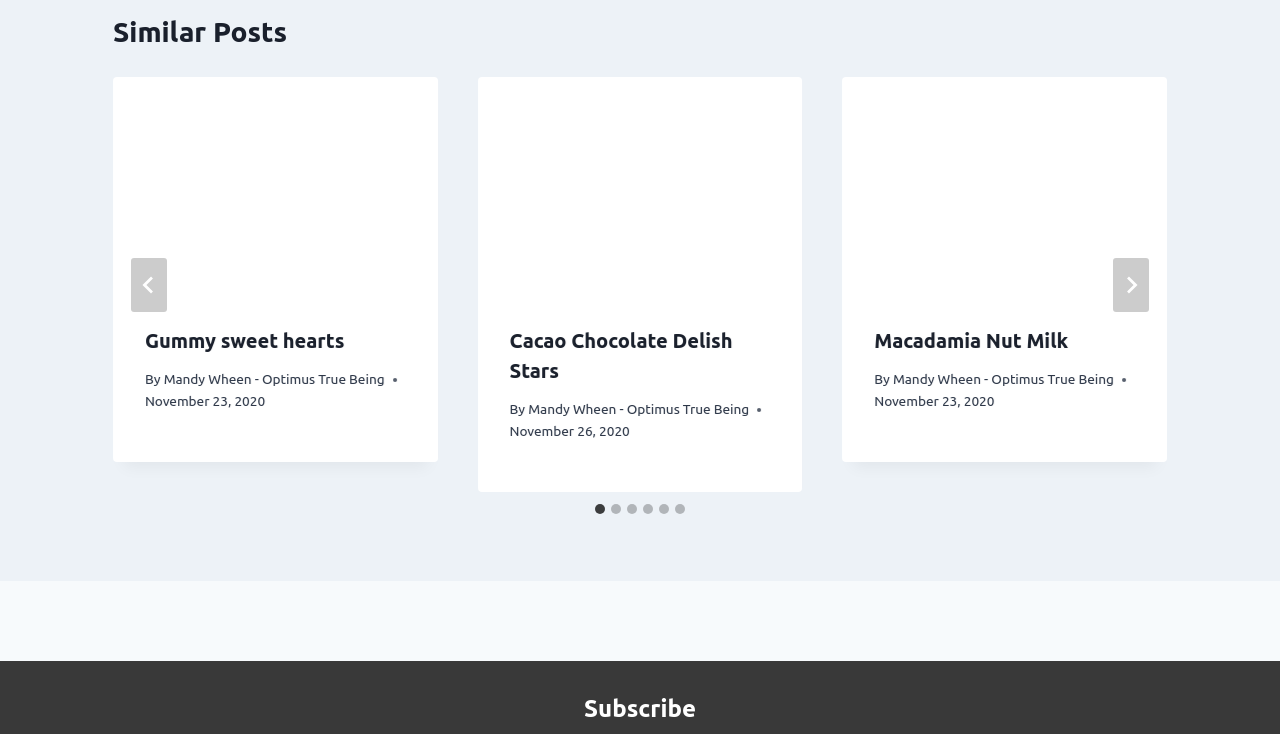Please identify the bounding box coordinates of where to click in order to follow the instruction: "Click the 'Go to last slide' button".

[0.102, 0.351, 0.13, 0.424]